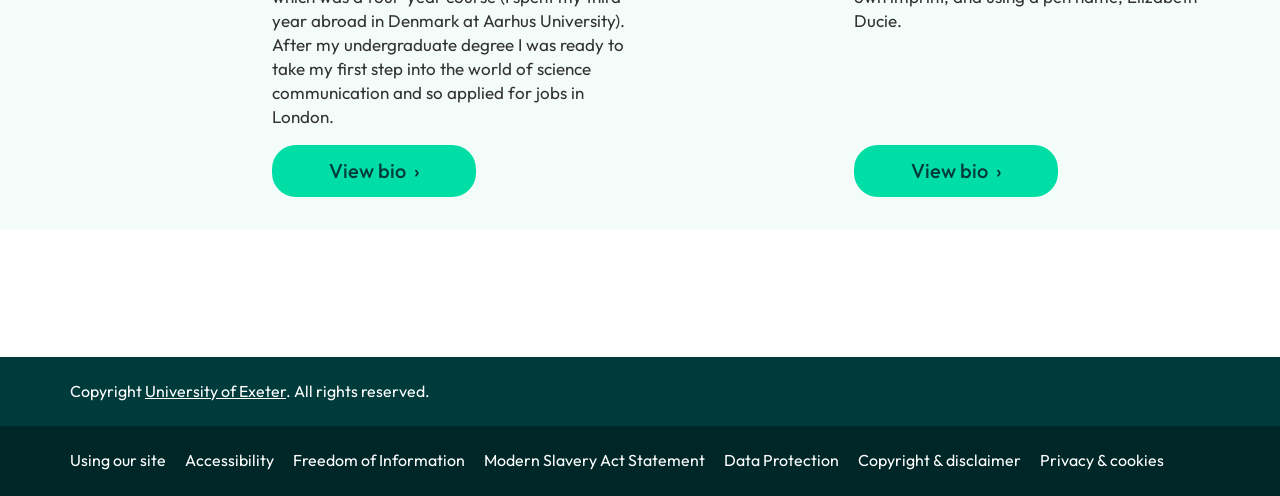Please provide the bounding box coordinates for the element that needs to be clicked to perform the instruction: "Learn about Accessibility". The coordinates must consist of four float numbers between 0 and 1, formatted as [left, top, right, bottom].

[0.145, 0.908, 0.227, 0.948]